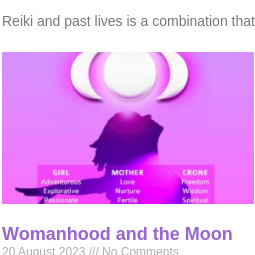What is the symbolic connection between womanhood and the moon?
Kindly answer the question with as much detail as you can.

The caption explains that the image 'Womanhood and the Moon' features moon phases surrounding the woman's head, symbolizing the connection between womanhood and lunar cycles, implying a deeper, intrinsic relationship between the two.